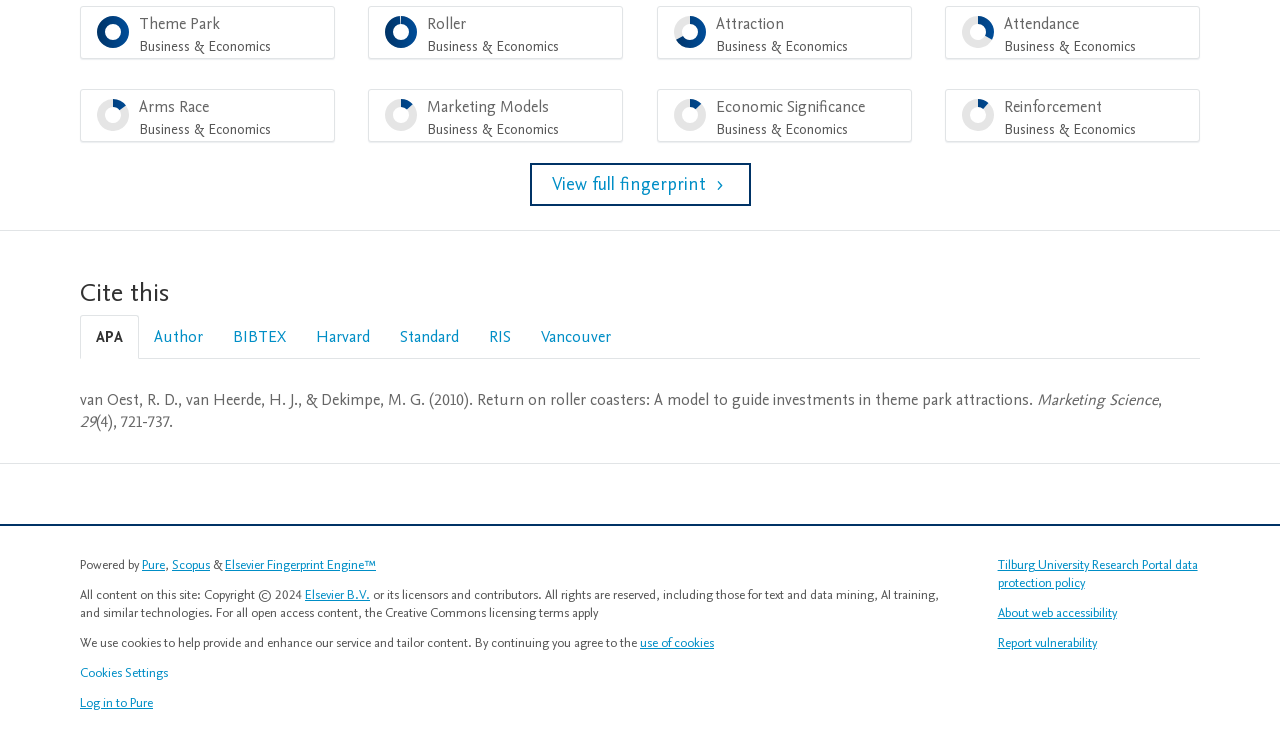Pinpoint the bounding box coordinates for the area that should be clicked to perform the following instruction: "Cite this in APA style".

[0.062, 0.418, 0.109, 0.476]